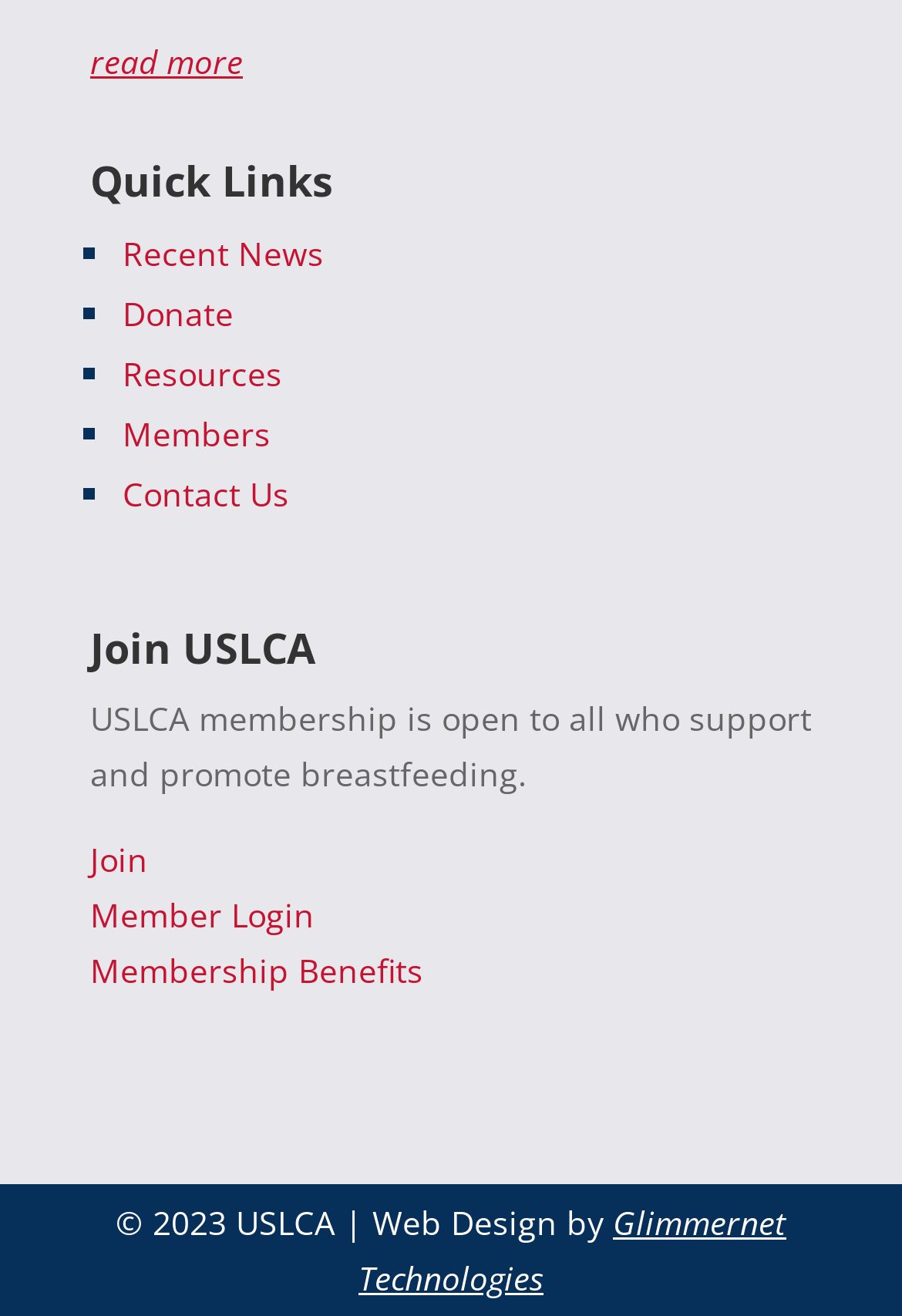Predict the bounding box of the UI element based on this description: "Donate".

[0.136, 0.221, 0.259, 0.255]